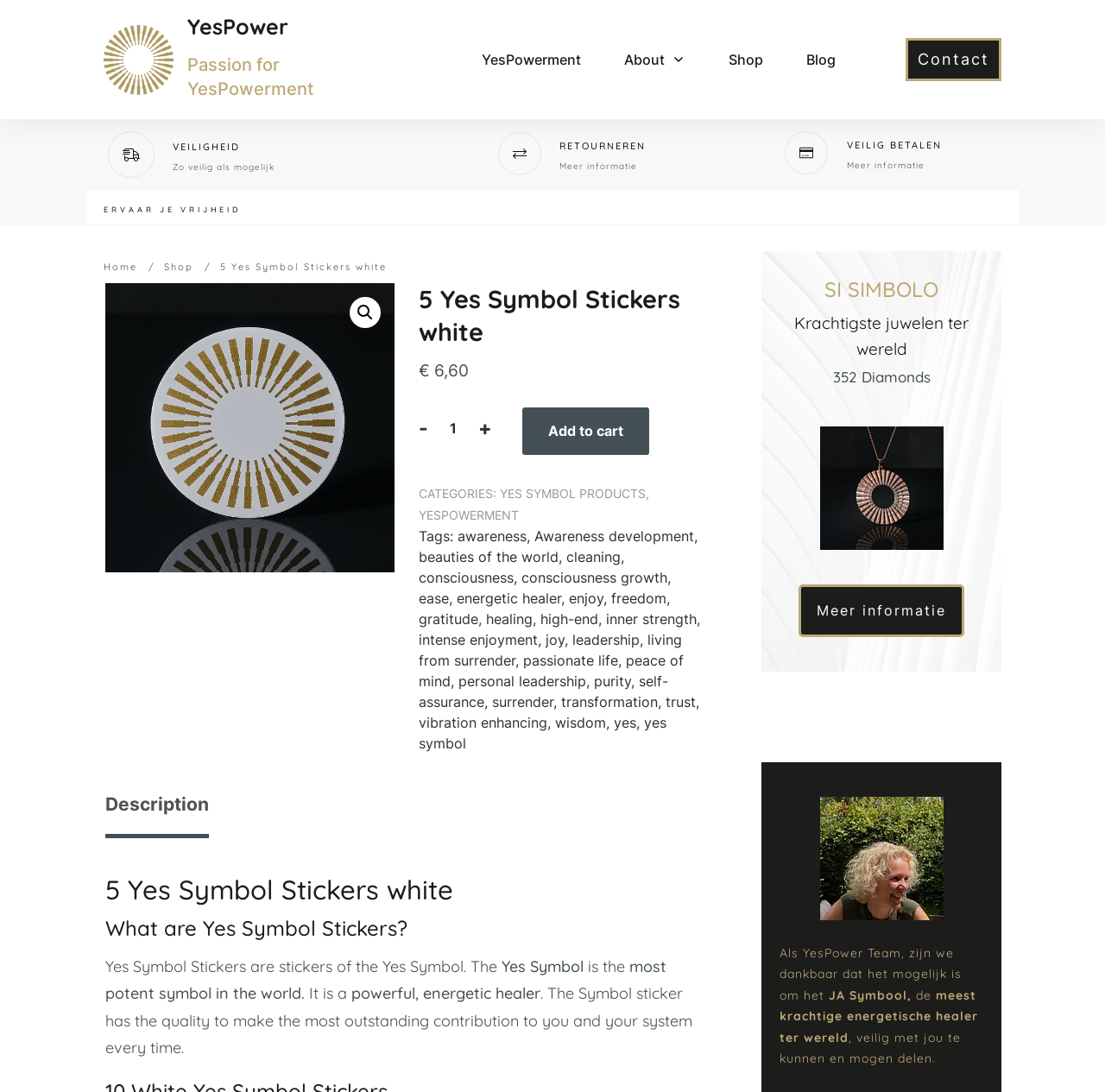Highlight the bounding box of the UI element that corresponds to this description: "Contact".

None